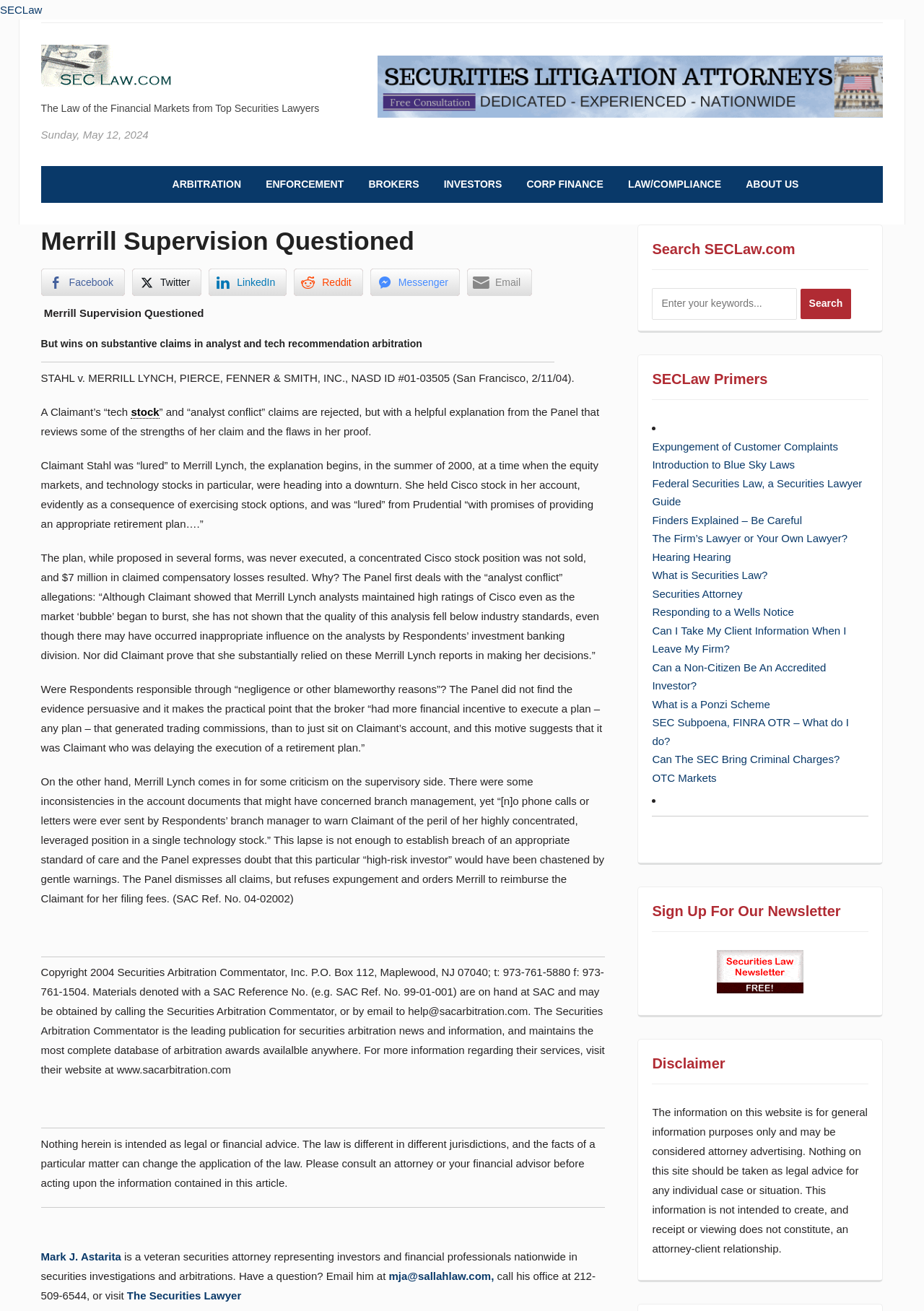Find and generate the main title of the webpage.

Merrill Supervision Questioned